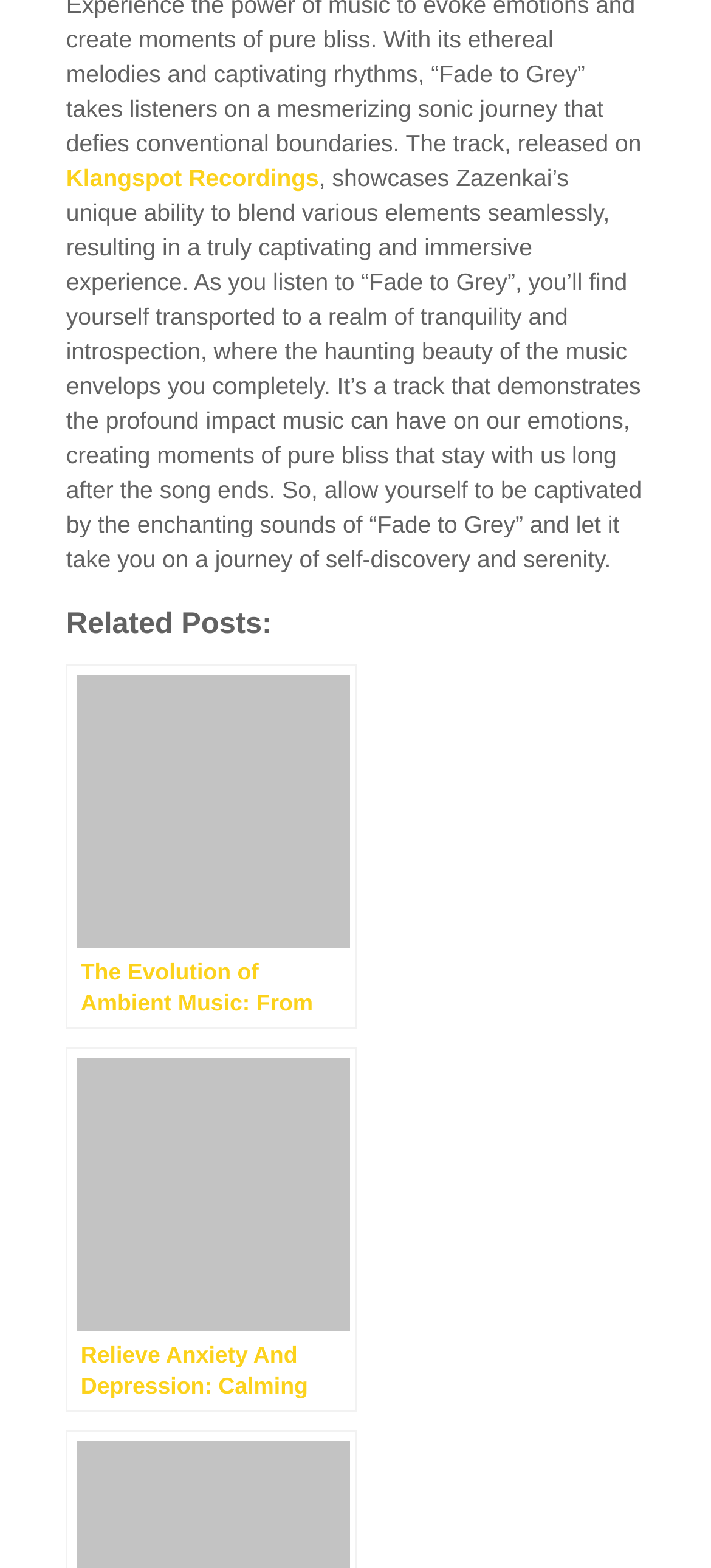Provide the bounding box coordinates for the UI element that is described as: "Zazenkai".

[0.105, 0.536, 0.258, 0.554]